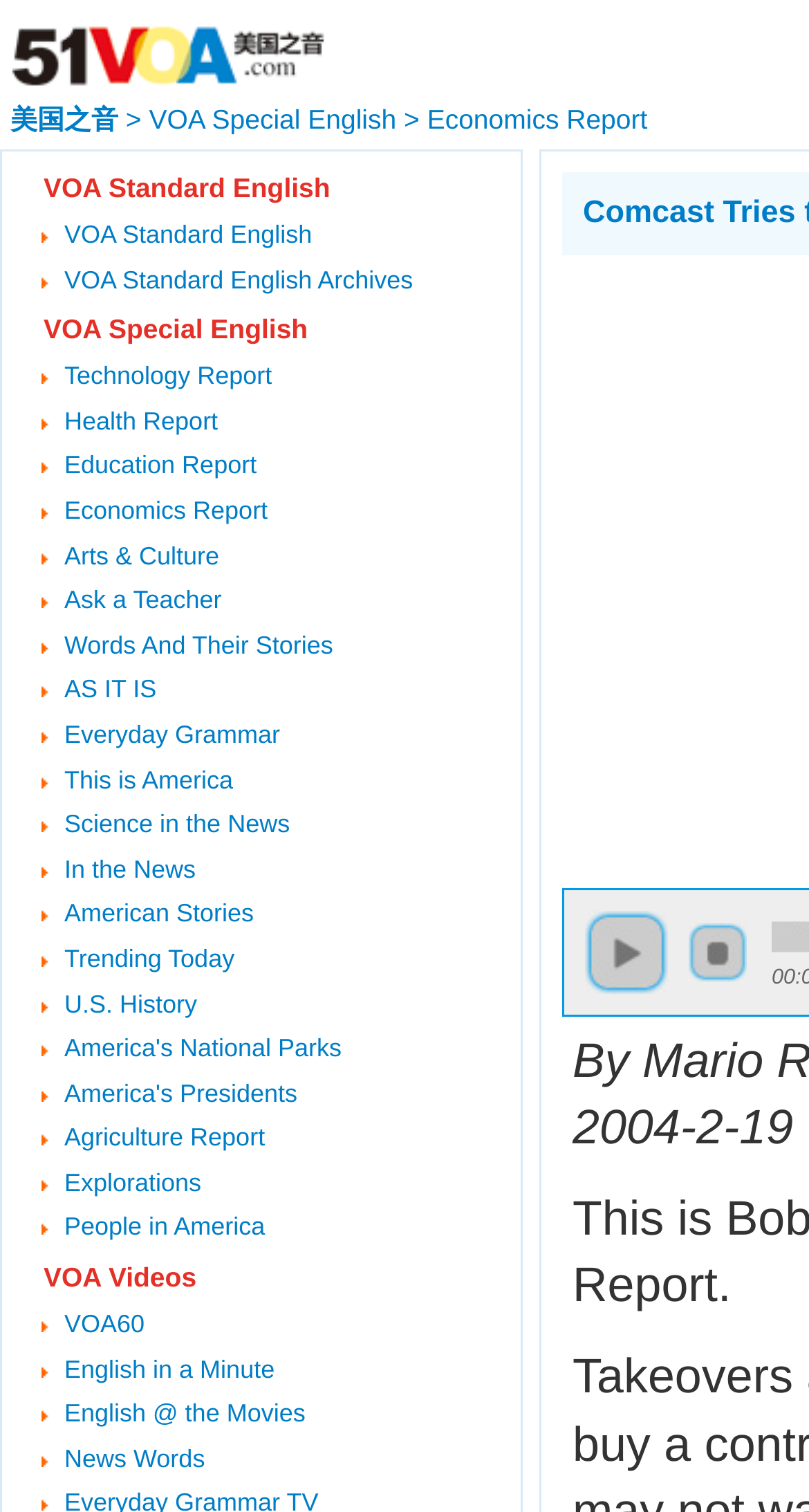What is the date of the article? From the image, respond with a single word or brief phrase.

2004-2-19